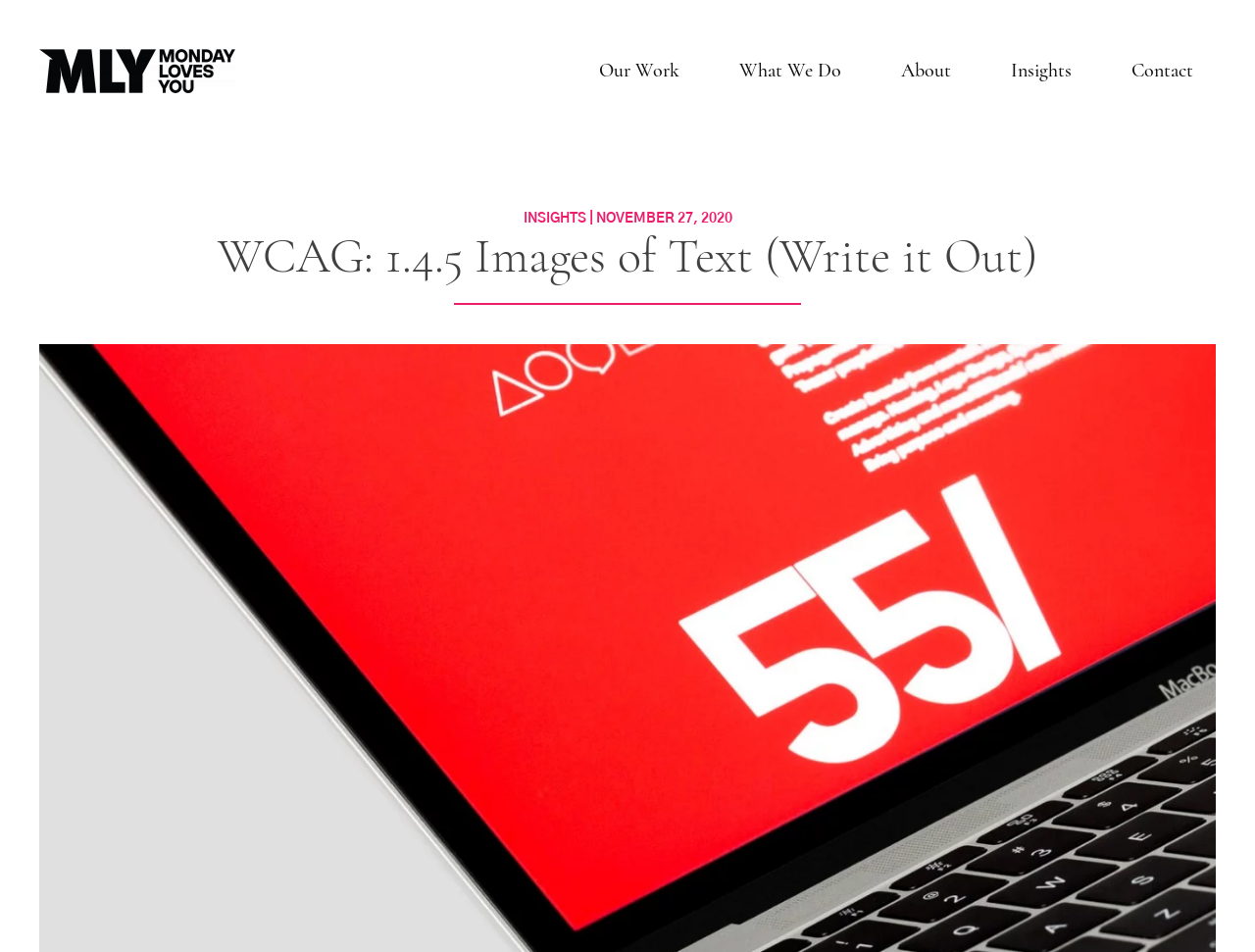Find the bounding box of the UI element described as follows: "Insights".

[0.788, 0.033, 0.872, 0.115]